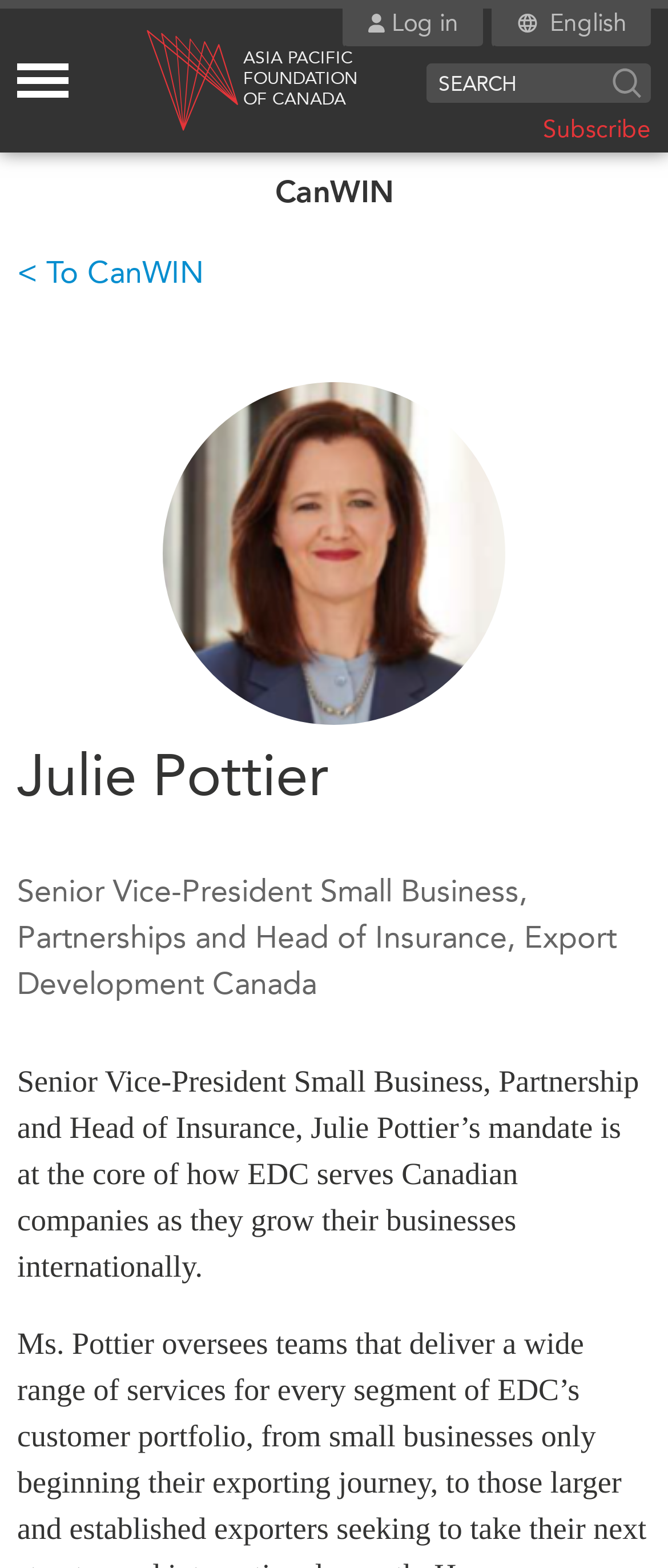Convey a detailed summary of the webpage, mentioning all key elements.

This webpage is about Julie Pottier, Senior Vice-President Small Business, Partnerships, and Head of Insurance at Export Development Canada. At the top left corner, there is a link to skip to the main content. On the top right corner, there is a login button accompanied by a small image. Next to it, there is a language selection option with the text "English". 

Below the login button, there is a mega menu toggle button. To the right of the toggle button, there is a logo of the Asia Pacific Foundation of Canada, which consists of an image and the text "OF CANADA". 

On the top right side, there is a search bar with a search button and a placeholder text "Search:". Below the search bar, there are several links, including "Subscribe", "WHAT'S NEW", and others. These links are categorized into sections, such as "ABOUT US", "RESEARCH", "EVENTS", "MEDIA", "PUBLICATIONS", and "OUR WEBSITE NETWORK". 

In the main content area, there is a heading with Julie Pottier's name, accompanied by her headshot image. Below the heading, there is a paragraph describing her role and mandate at Export Development Canada.